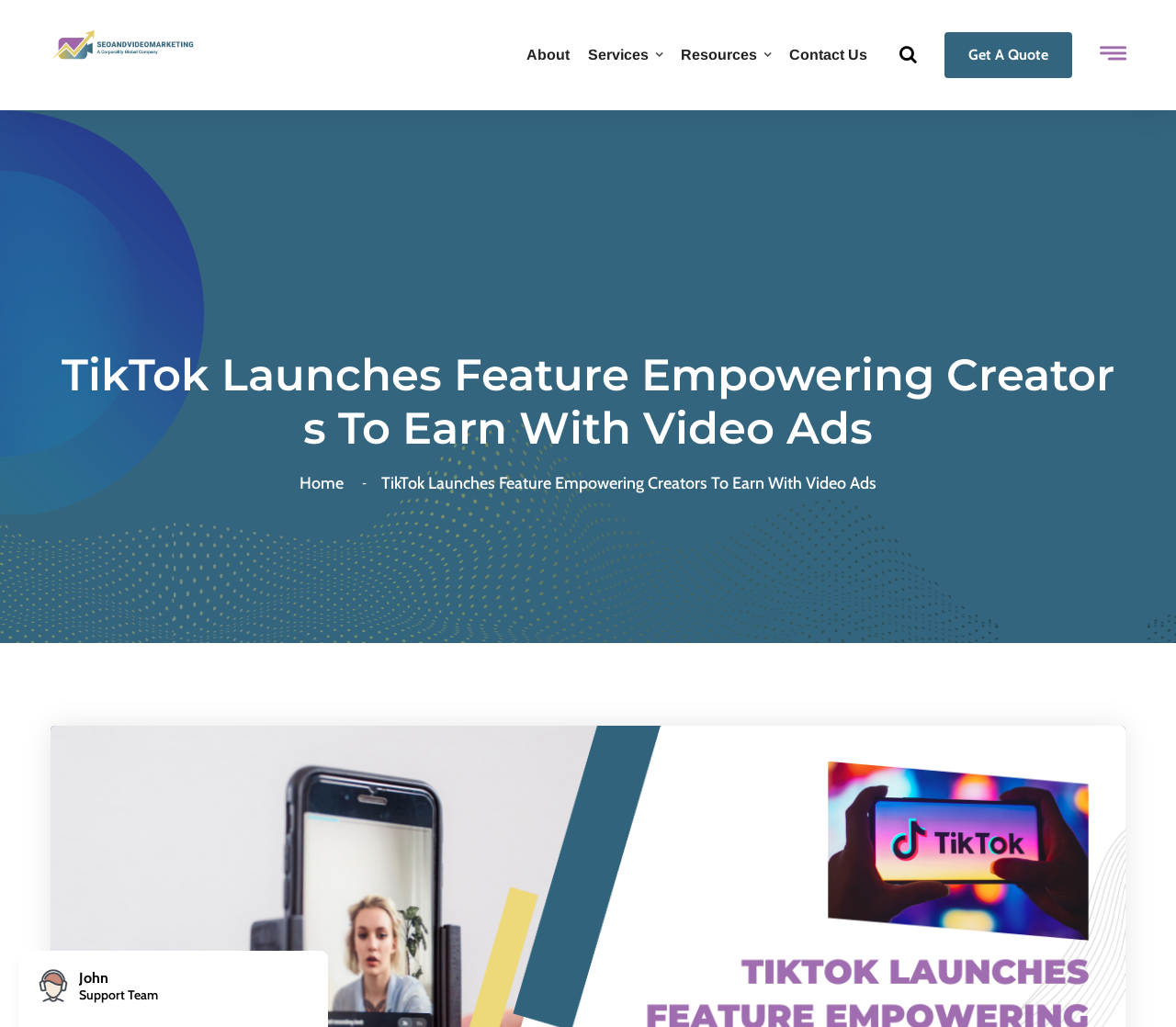What is the profession of the person mentioned on the webpage? Examine the screenshot and reply using just one word or a brief phrase.

Support Team